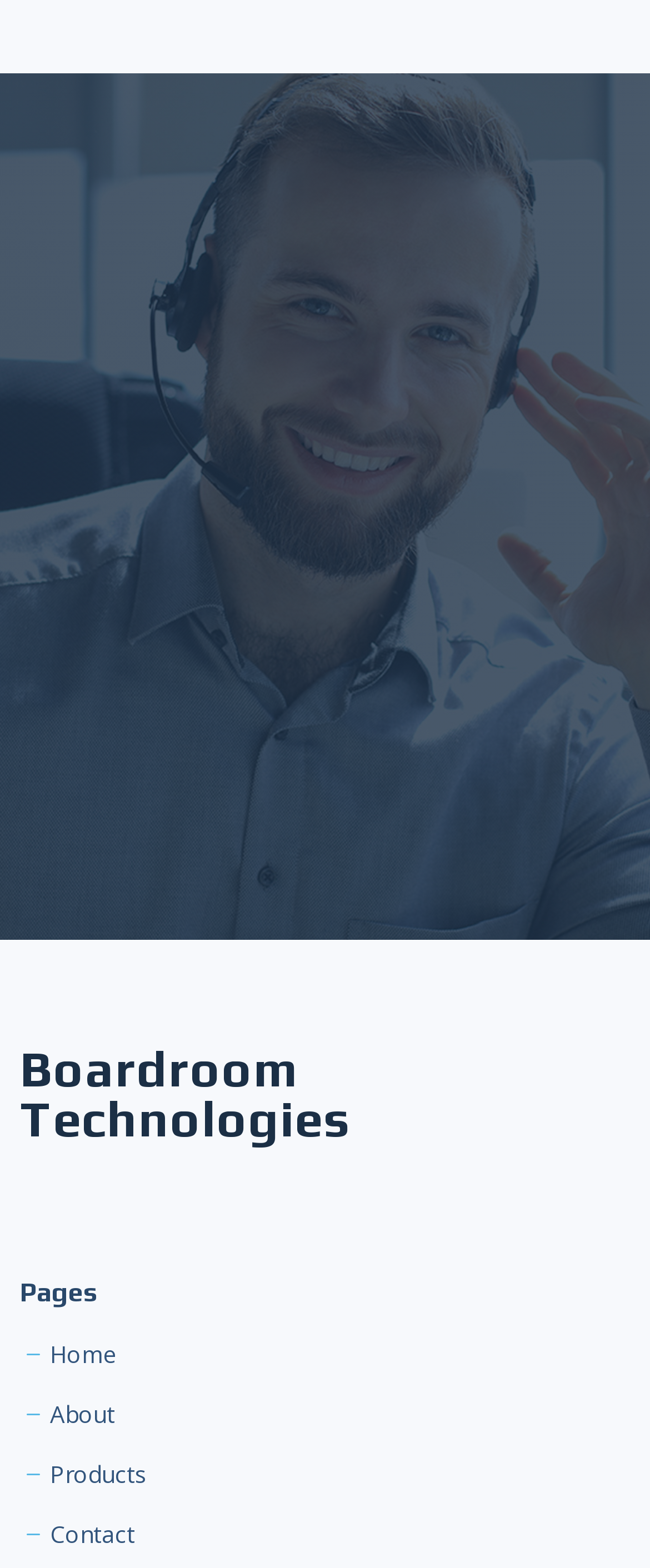From the webpage screenshot, predict the bounding box coordinates (top-left x, top-left y, bottom-right x, bottom-right y) for the UI element described here: Contact Us

[0.277, 0.537, 0.723, 0.588]